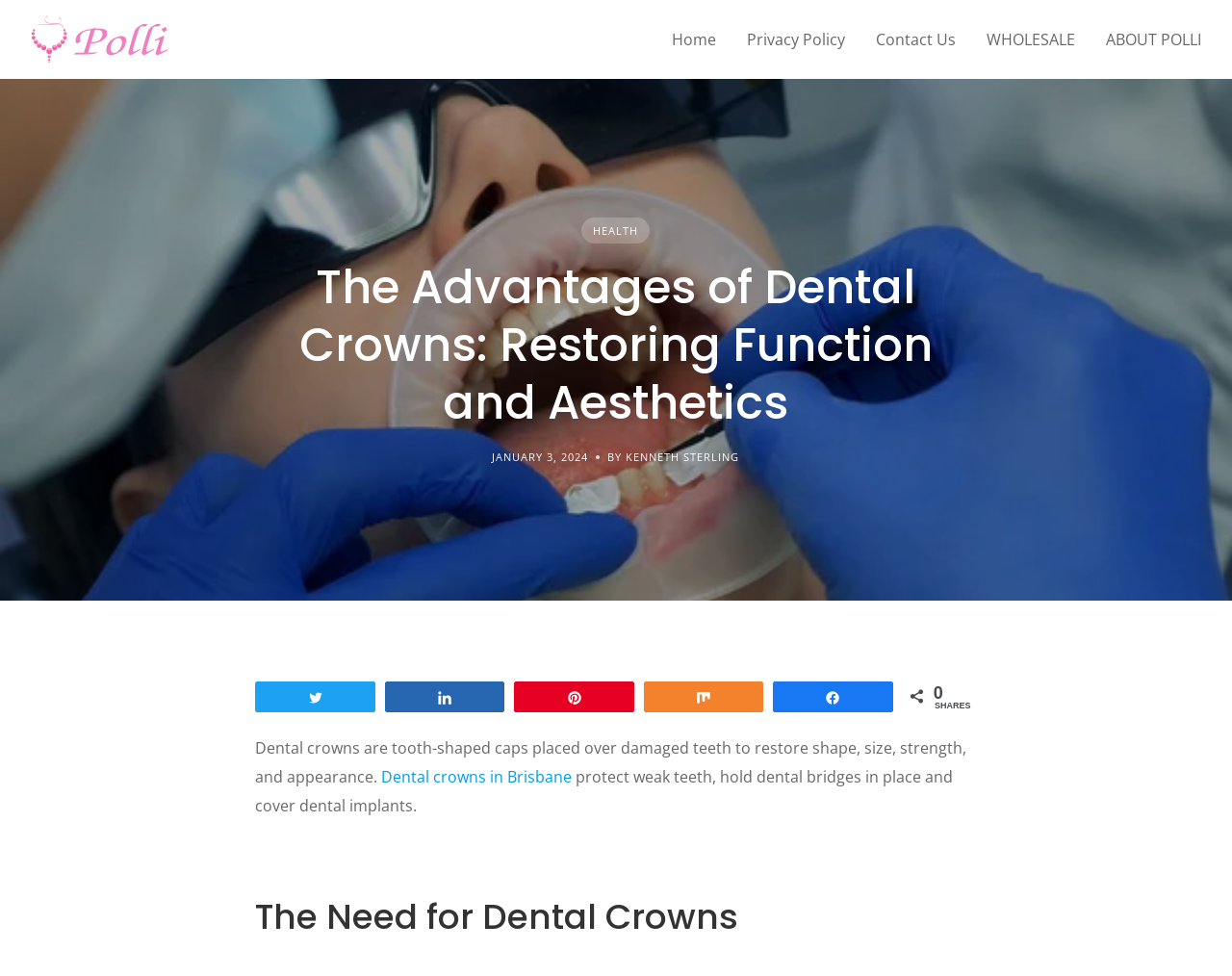Look at the image and give a detailed response to the following question: What are dental crowns used to hold in place?

According to the webpage, dental crowns are used to hold dental bridges in place. This information is obtained from the static text element that describes the functions of dental crowns.